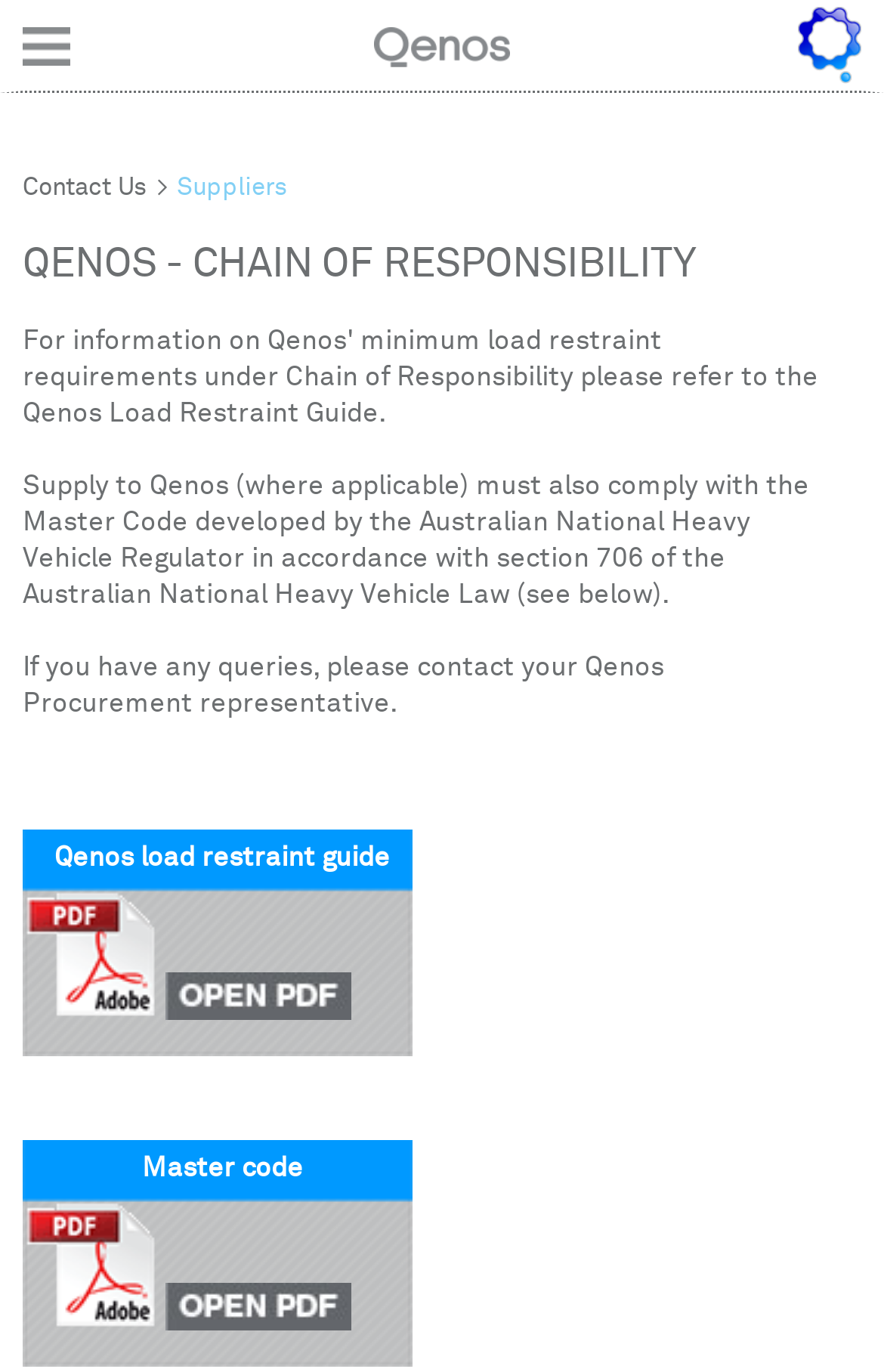Using the provided element description, identify the bounding box coordinates as (top-left x, top-left y, bottom-right x, bottom-right y). Ensure all values are between 0 and 1. Description: Suppliers

[0.2, 0.127, 0.326, 0.145]